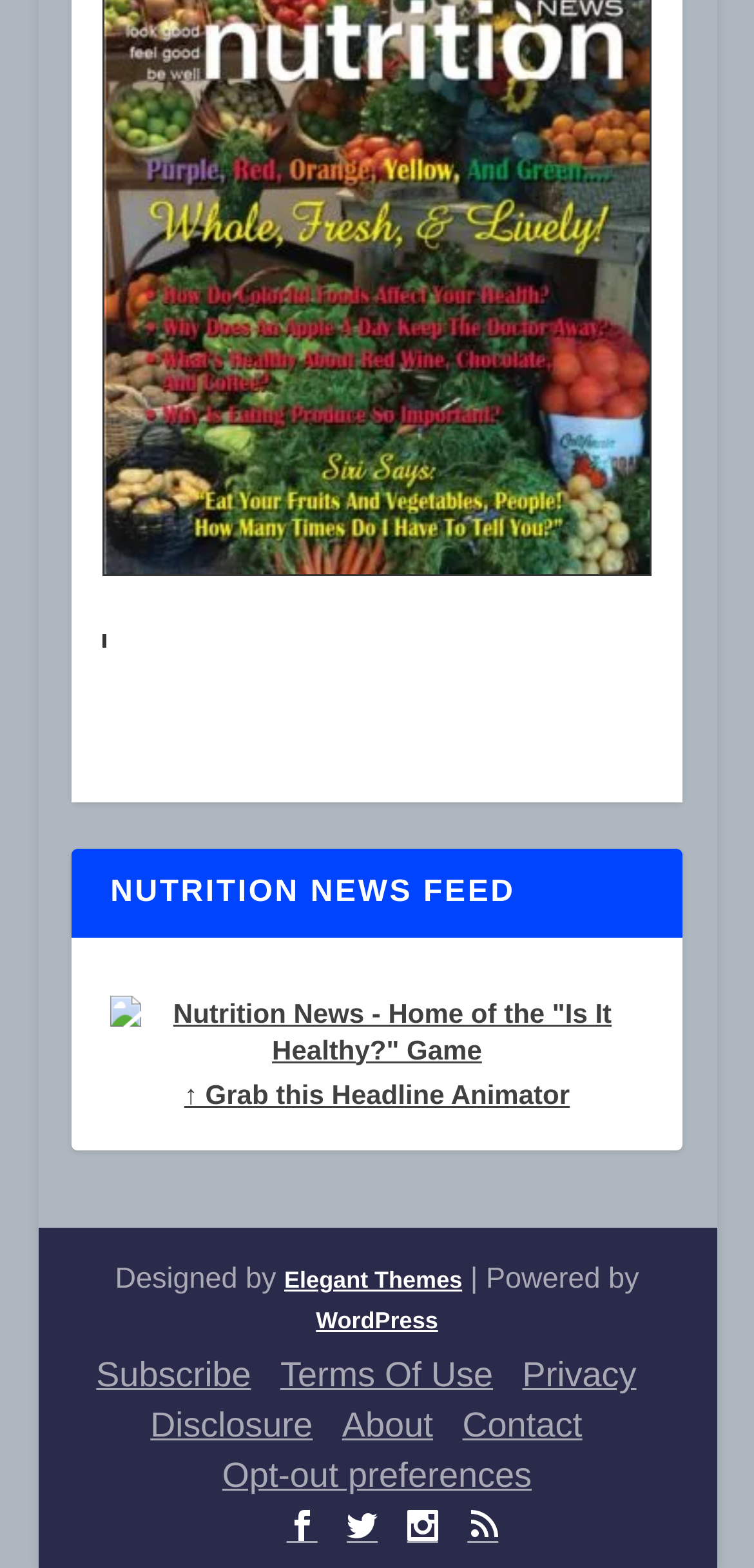How many social media icons are there?
Please provide a comprehensive answer based on the details in the screenshot.

The webpage contains social media icons represented by Unicode characters '', '', '', and ''. By counting these icons, we can determine that there are 4 social media icons.